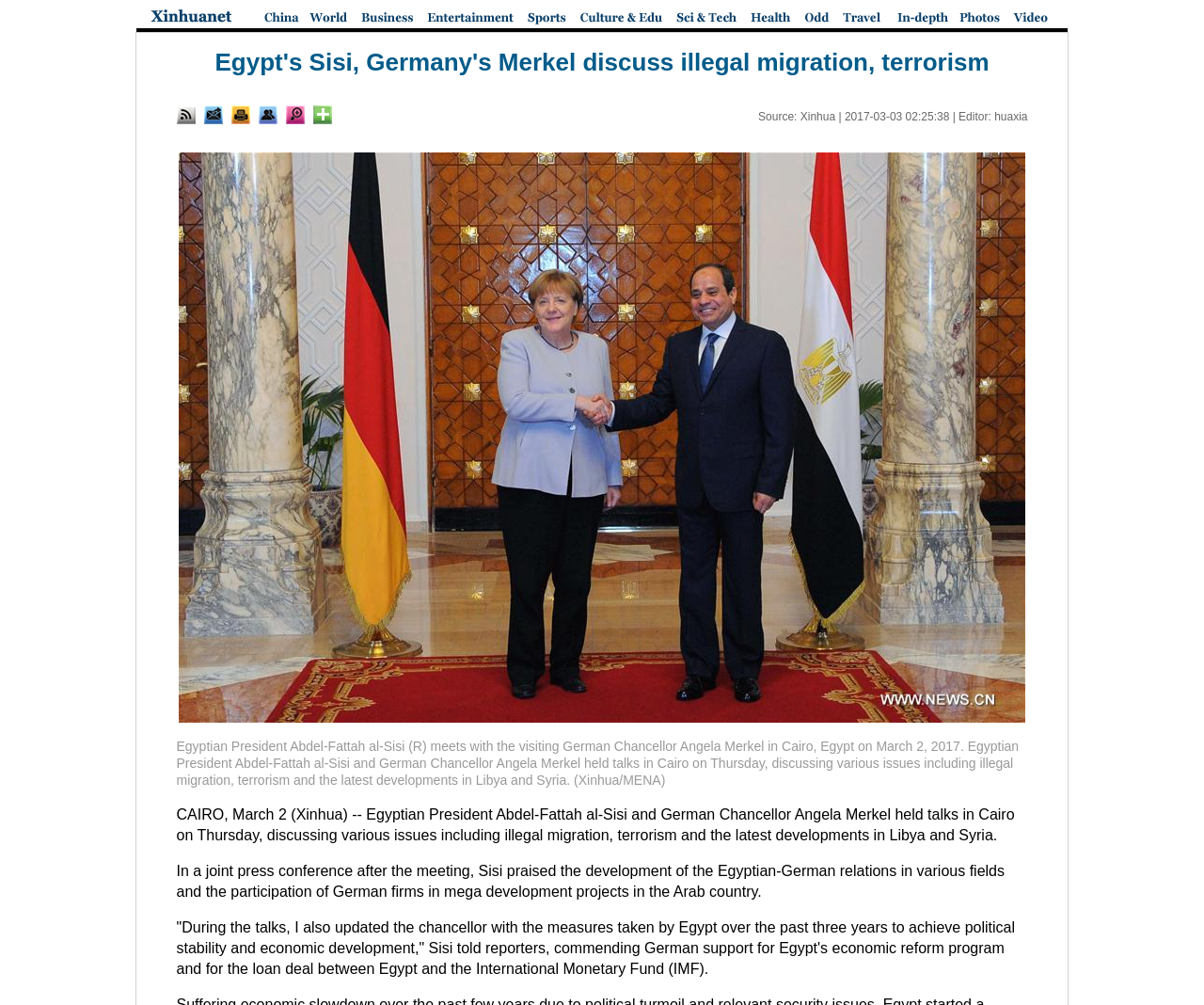Identify the bounding box coordinates for the element you need to click to achieve the following task: "Click the Print button". The coordinates must be four float values ranging from 0 to 1, formatted as [left, top, right, bottom].

[0.192, 0.105, 0.207, 0.124]